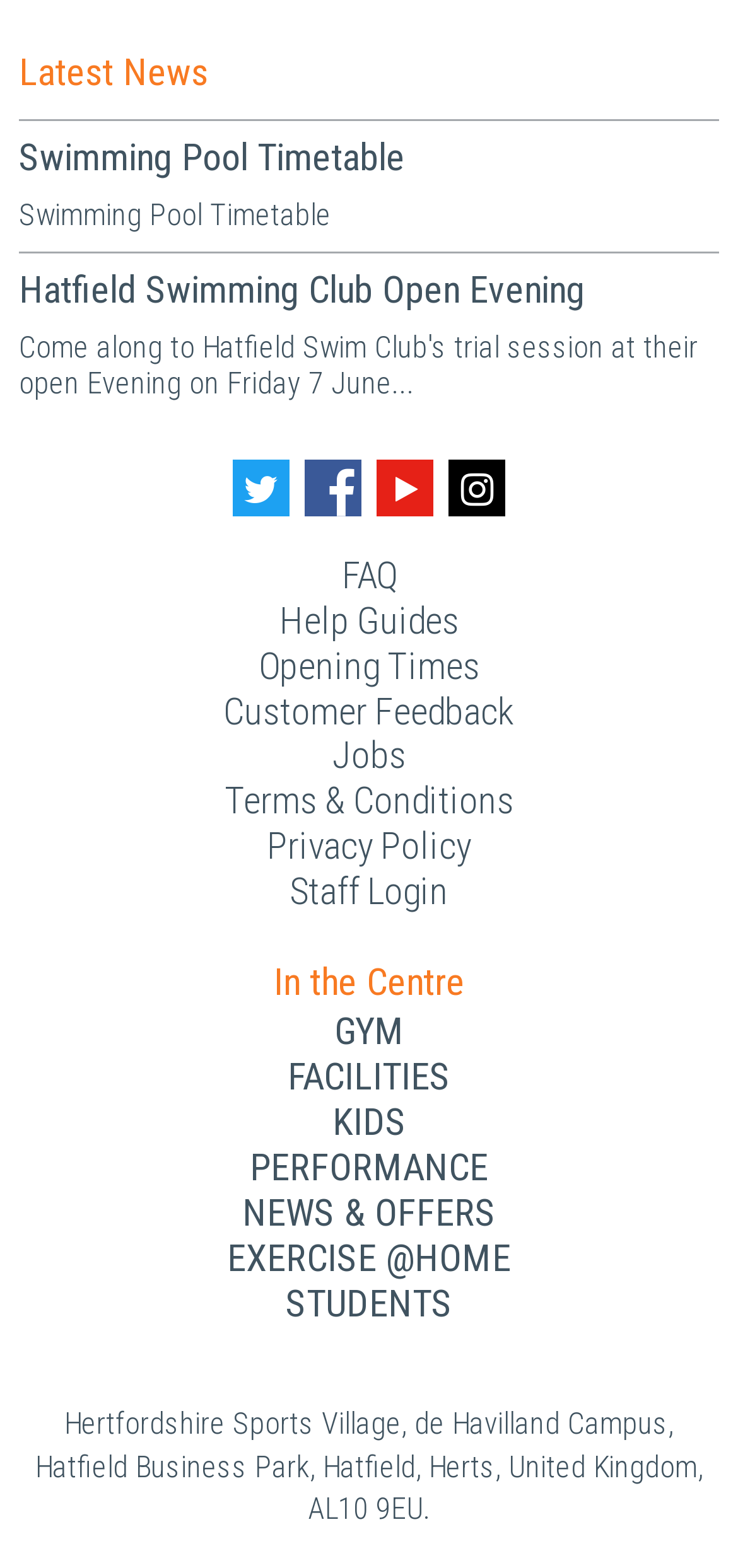What are the social media handles available?
Offer a detailed and exhaustive answer to the question.

I found the answer by looking at the links in the middle of the webpage, which are labeled as Twitter handle, Facebook handle, Youtube handle, and Instagram handle.